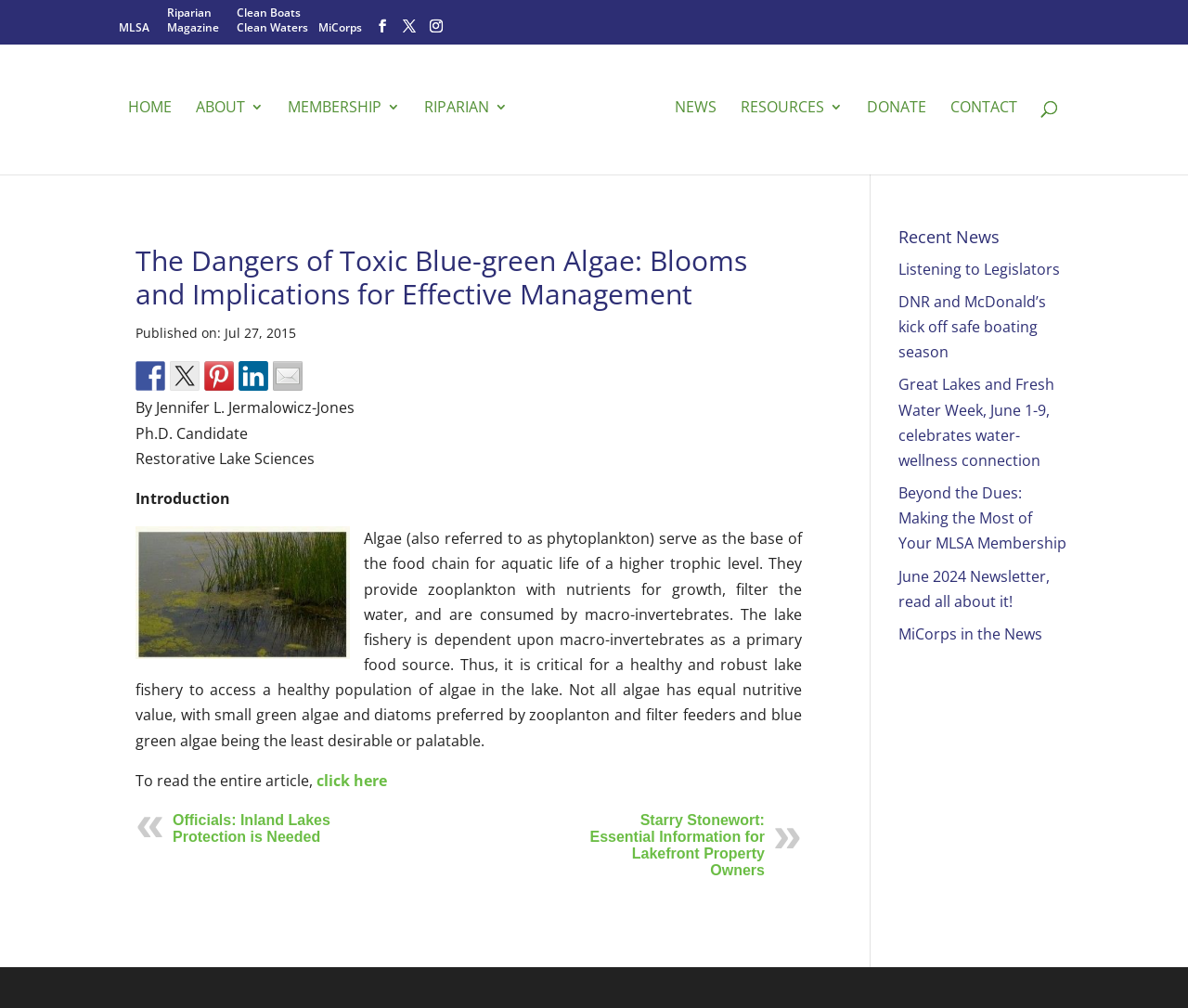Please indicate the bounding box coordinates for the clickable area to complete the following task: "Read the entire article". The coordinates should be specified as four float numbers between 0 and 1, i.e., [left, top, right, bottom].

[0.266, 0.764, 0.326, 0.784]